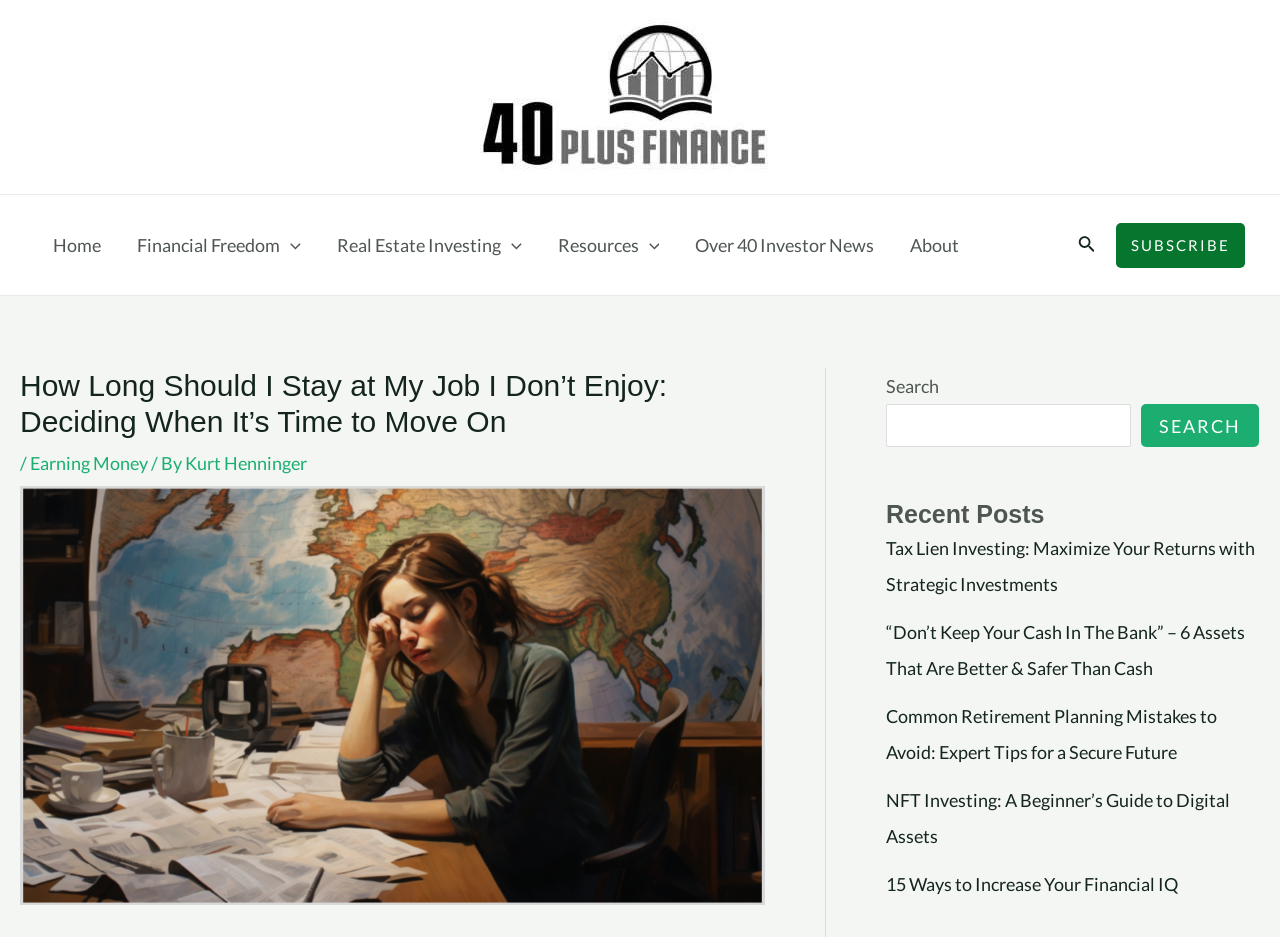Describe the entire webpage, focusing on both content and design.

This webpage appears to be a blog or article page focused on personal finance and career development. At the top, there is a logo and a navigation menu with links to various sections of the website, including "Home", "Financial Freedom", "Real Estate Investing", "Resources", and "Over 40 Investor News". 

Below the navigation menu, there is a search icon link and a "SUBSCRIBE" button. The main content of the page is an article titled "How Long Should I Stay at My Job I Don’t Enjoy: Deciding When It’s Time to Move On", written by Kurt Henninger. The article is divided into sections, with a brief introduction and subsequent paragraphs discussing the topic.

To the right of the article, there is a complementary section with a search bar and a list of recent posts, including links to articles on tax lien investing, retirement planning, NFT investing, and increasing financial IQ. The webpage also features several images, including a logo, icons for the navigation menu, and an image related to the article's topic.